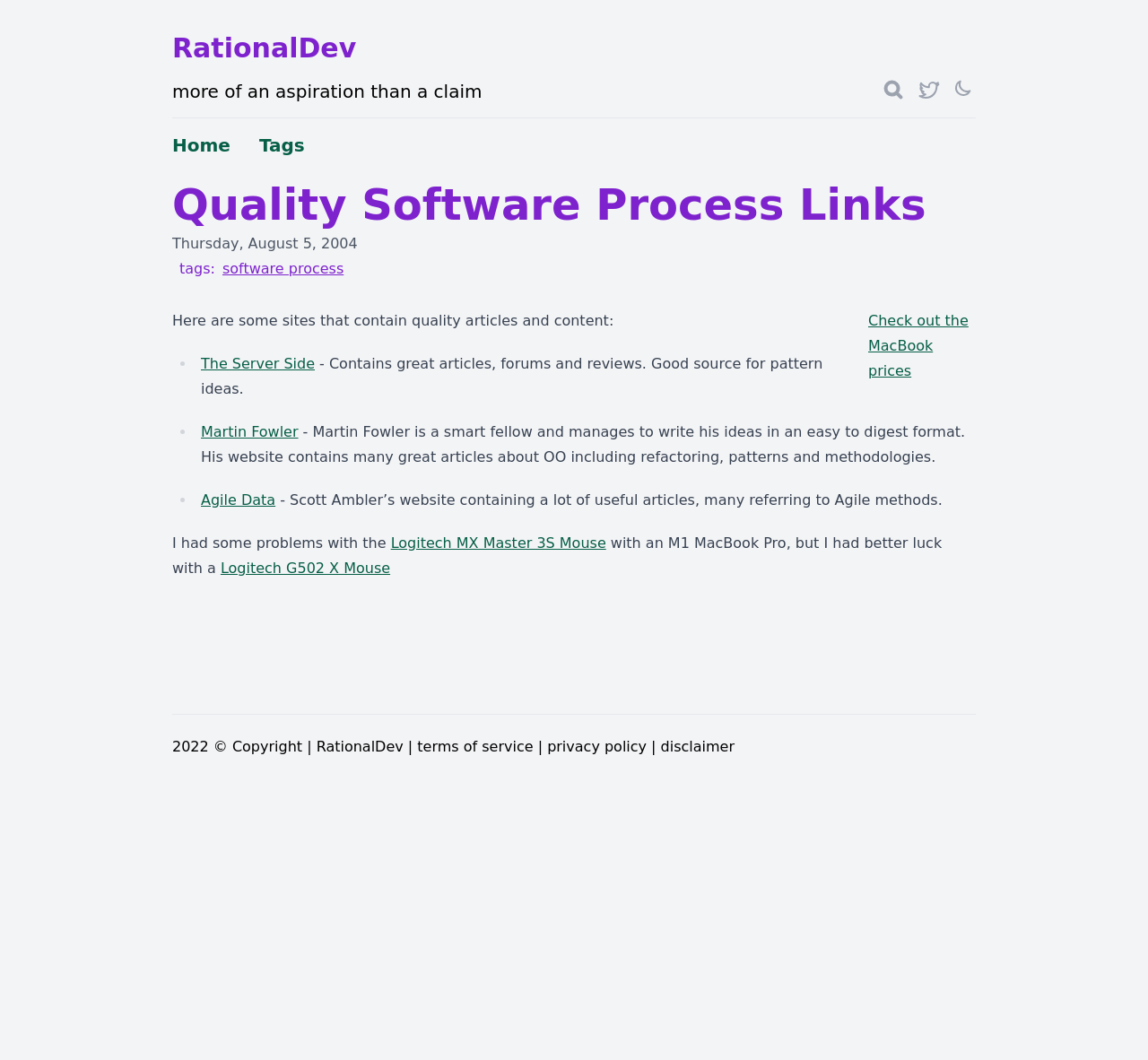Extract the bounding box coordinates for the UI element described as: "aria-label="search"".

[0.769, 0.074, 0.788, 0.095]